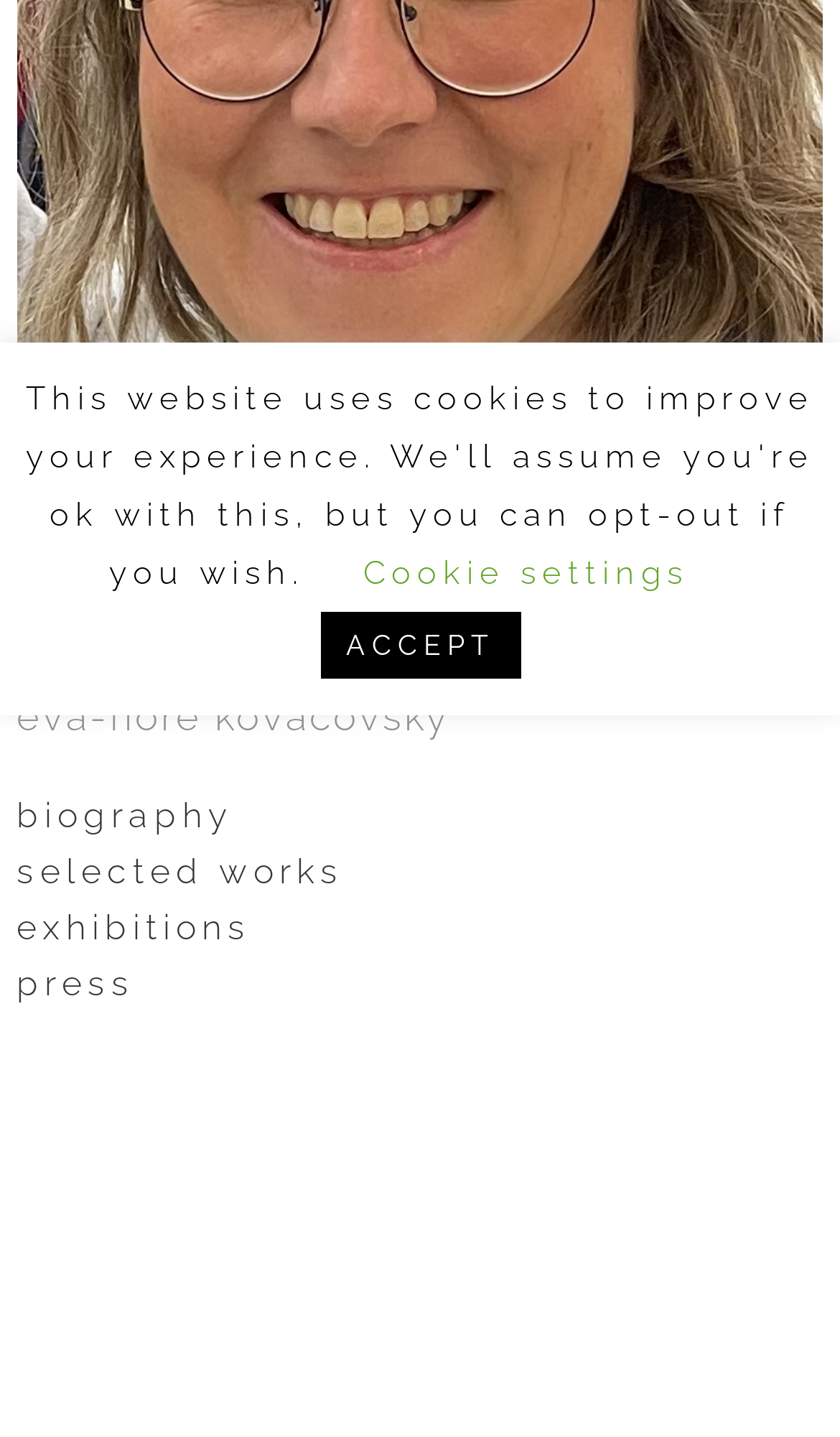Predict the bounding box coordinates of the UI element that matches this description: "selected works". The coordinates should be in the format [left, top, right, bottom] with each value between 0 and 1.

[0.02, 0.592, 0.41, 0.62]